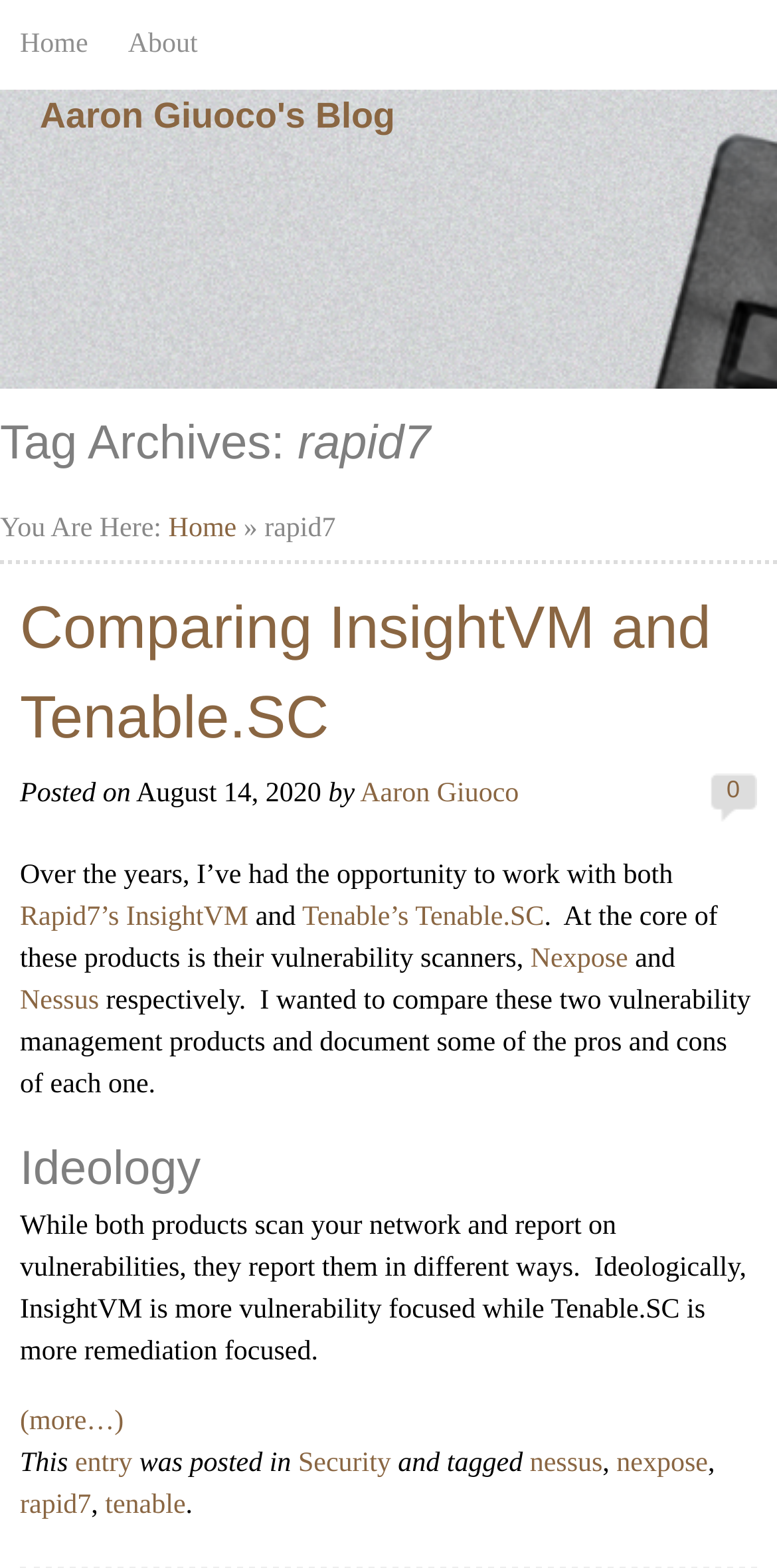Determine the bounding box coordinates of the region I should click to achieve the following instruction: "view Aaron Giuoco's profile". Ensure the bounding box coordinates are four float numbers between 0 and 1, i.e., [left, top, right, bottom].

[0.463, 0.497, 0.668, 0.516]